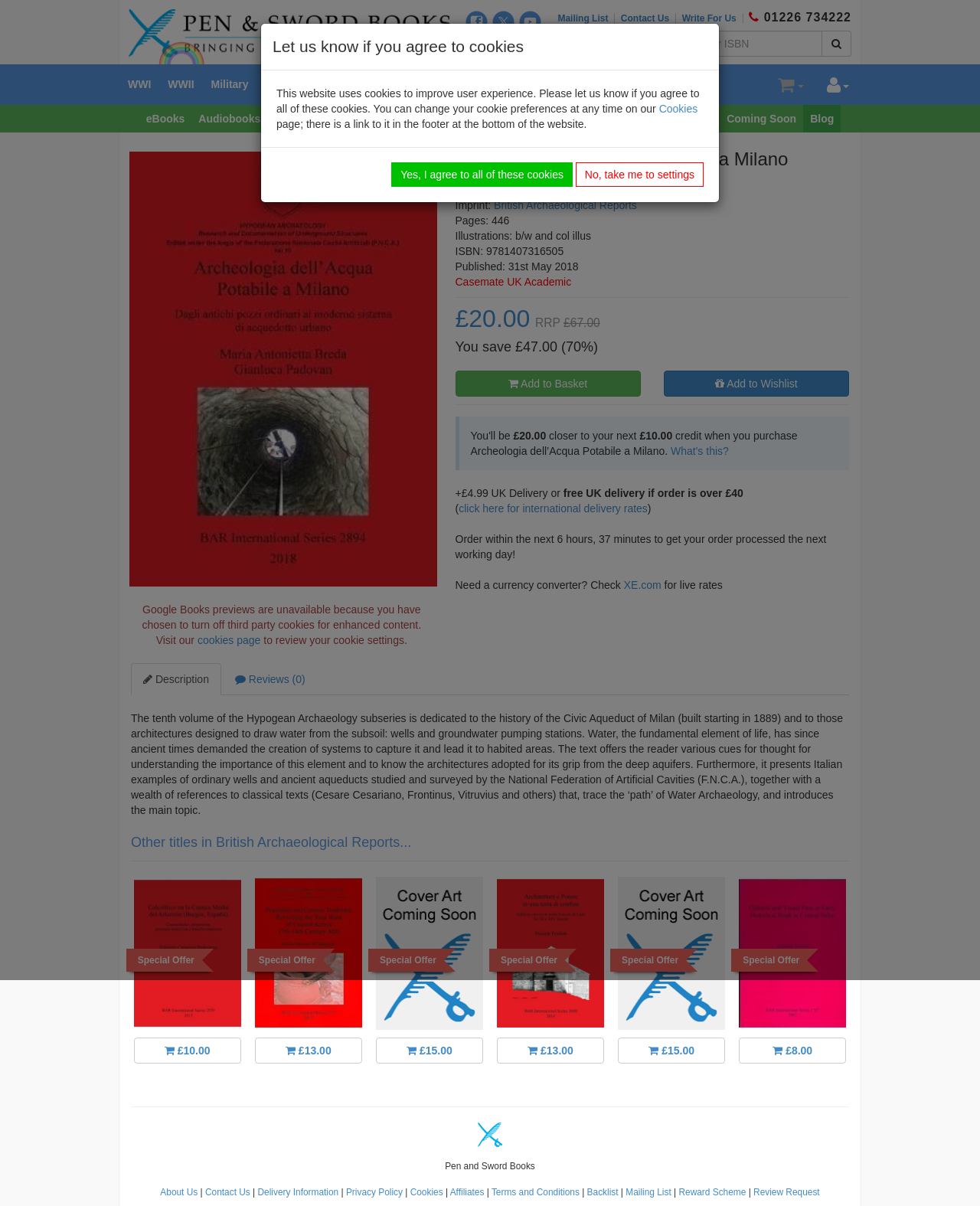Pinpoint the bounding box coordinates of the clickable element needed to complete the instruction: "Visit Pen and Sword Books". The coordinates should be provided as four float numbers between 0 and 1: [left, top, right, bottom].

[0.131, 0.022, 0.459, 0.032]